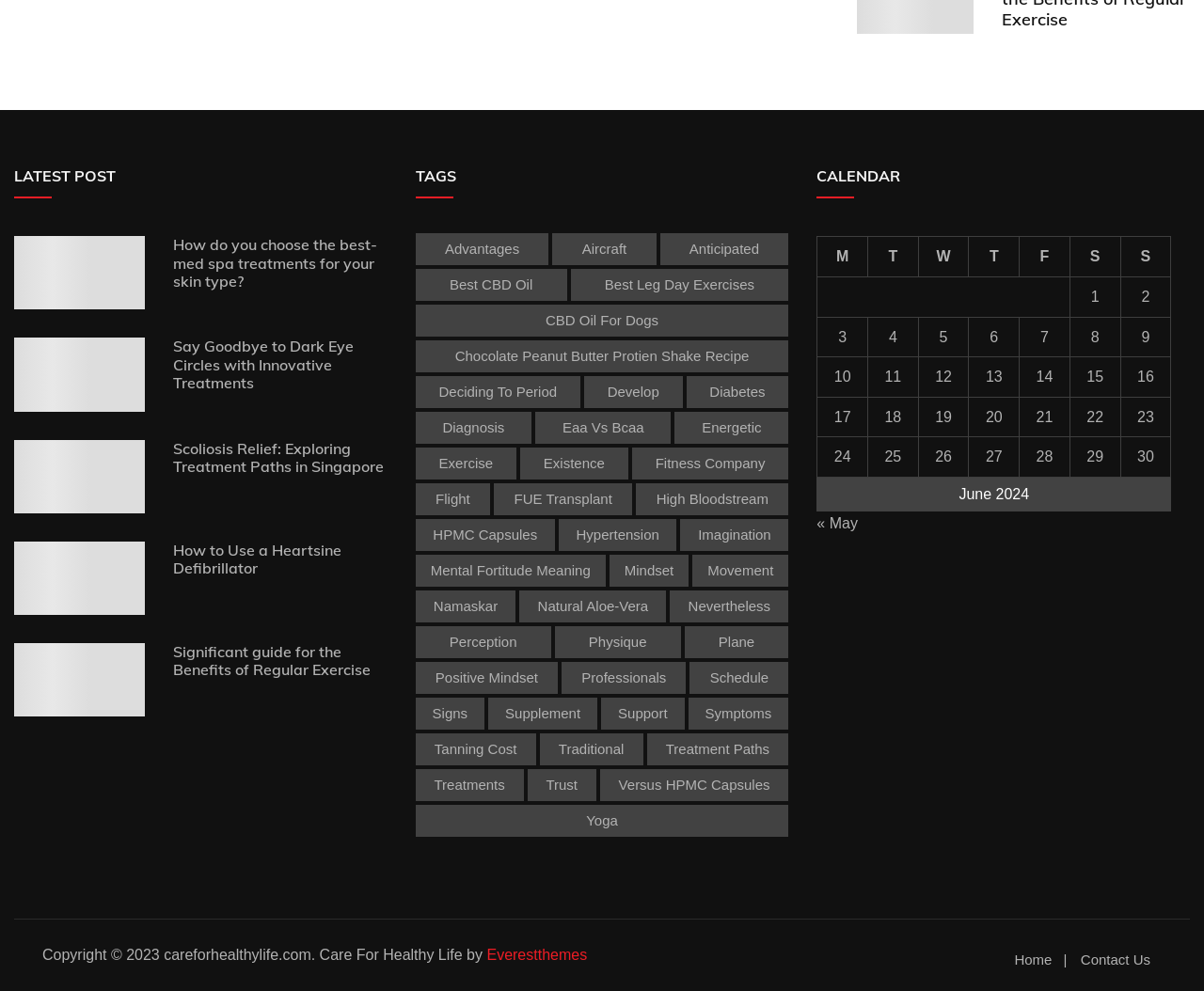Determine the bounding box coordinates for the UI element matching this description: "deciding to period".

[0.345, 0.38, 0.482, 0.412]